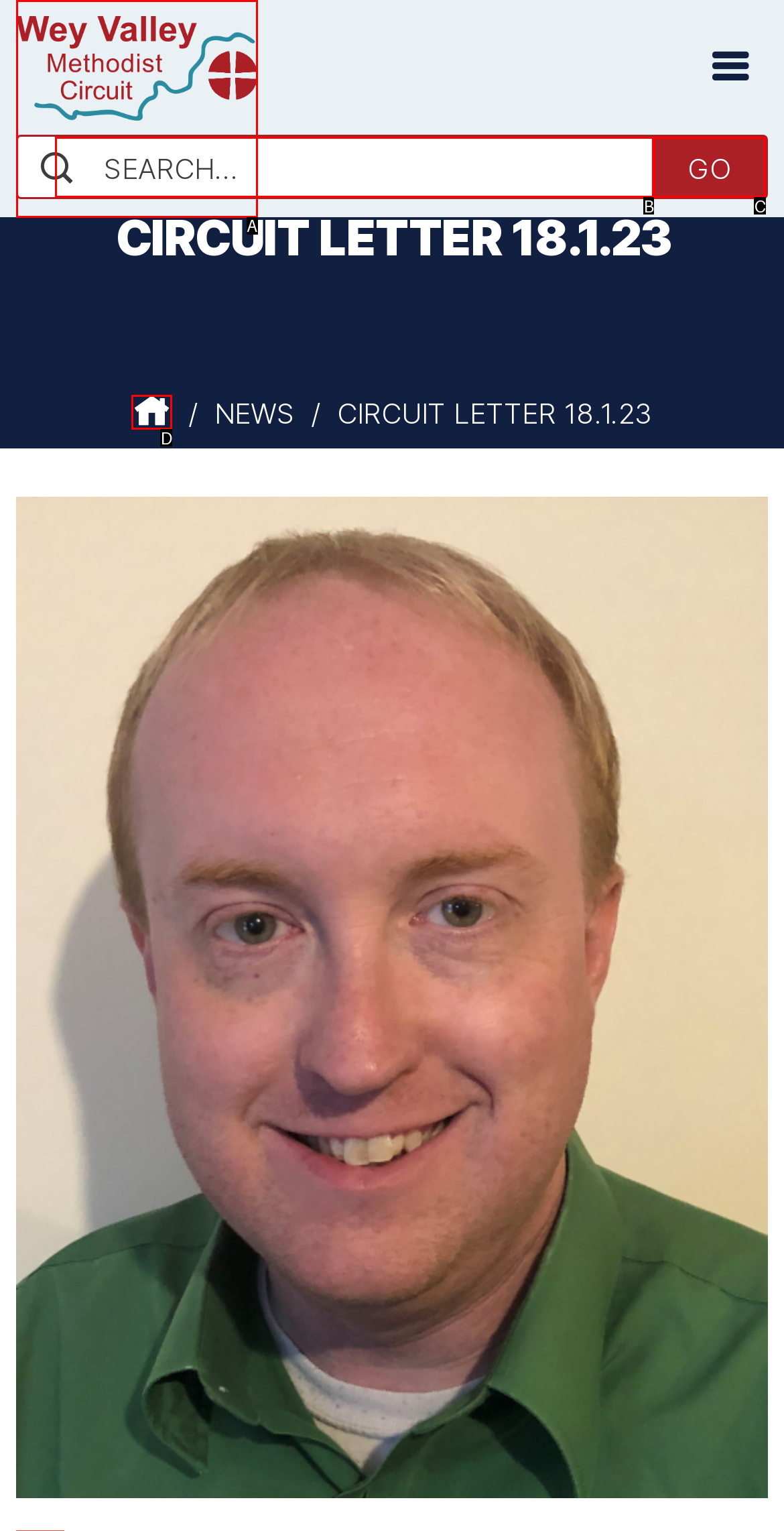Identify the letter that best matches this UI element description: parent_node:  value="GO"
Answer with the letter from the given options.

C